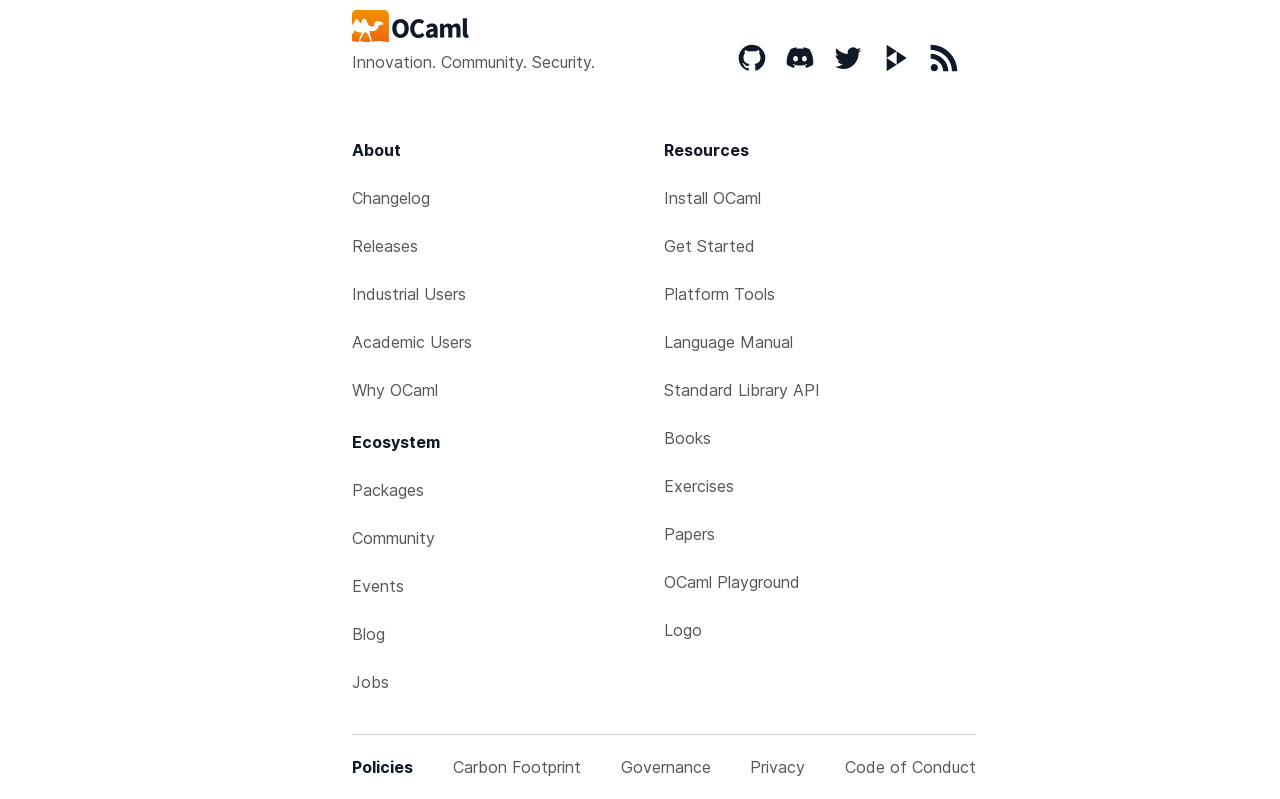Select the bounding box coordinates of the element I need to click to carry out the following instruction: "Read about the community".

[0.275, 0.643, 0.519, 0.703]